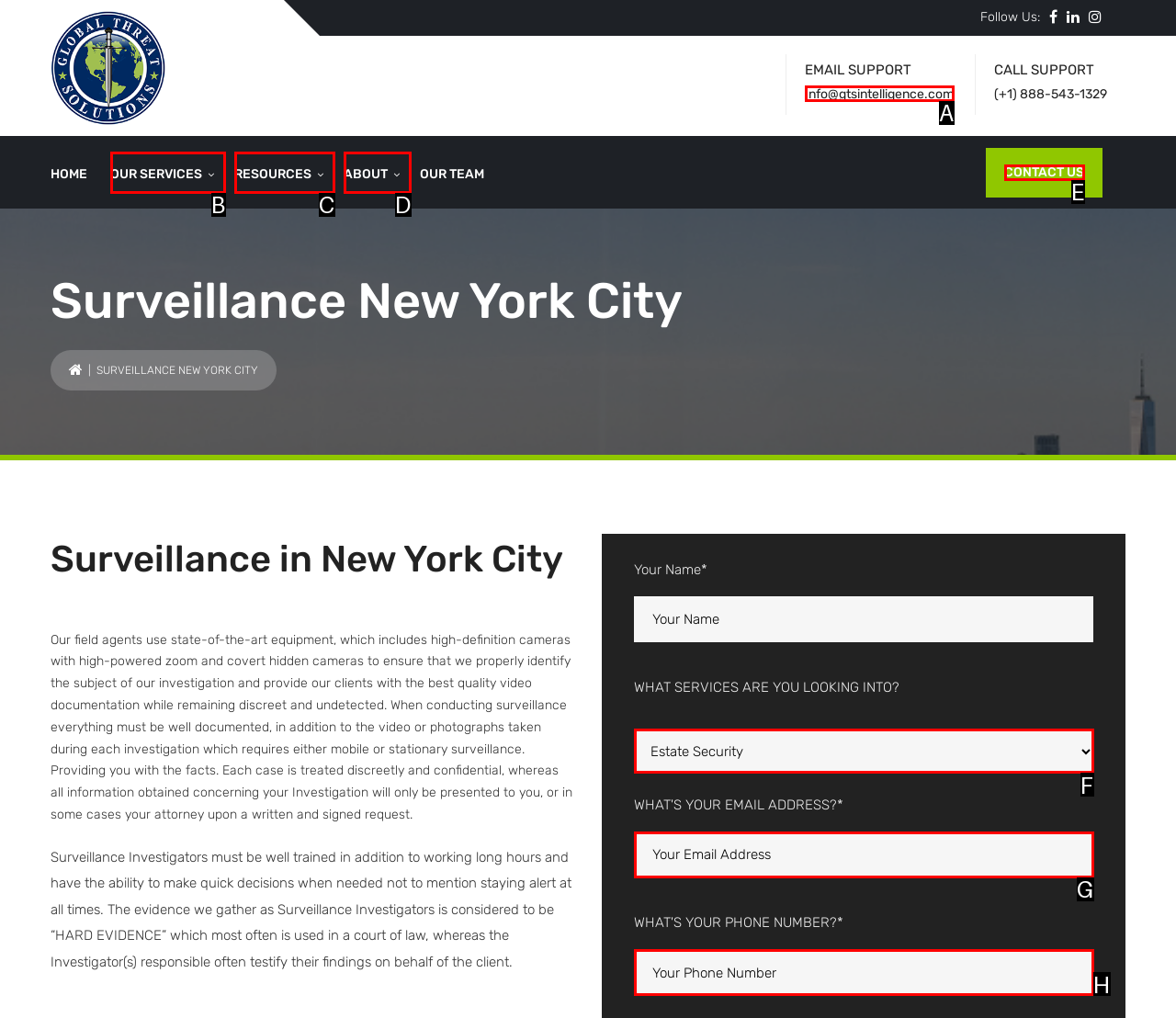From the given options, choose the one to complete the task: Click the CONTACT US link
Indicate the letter of the correct option.

E